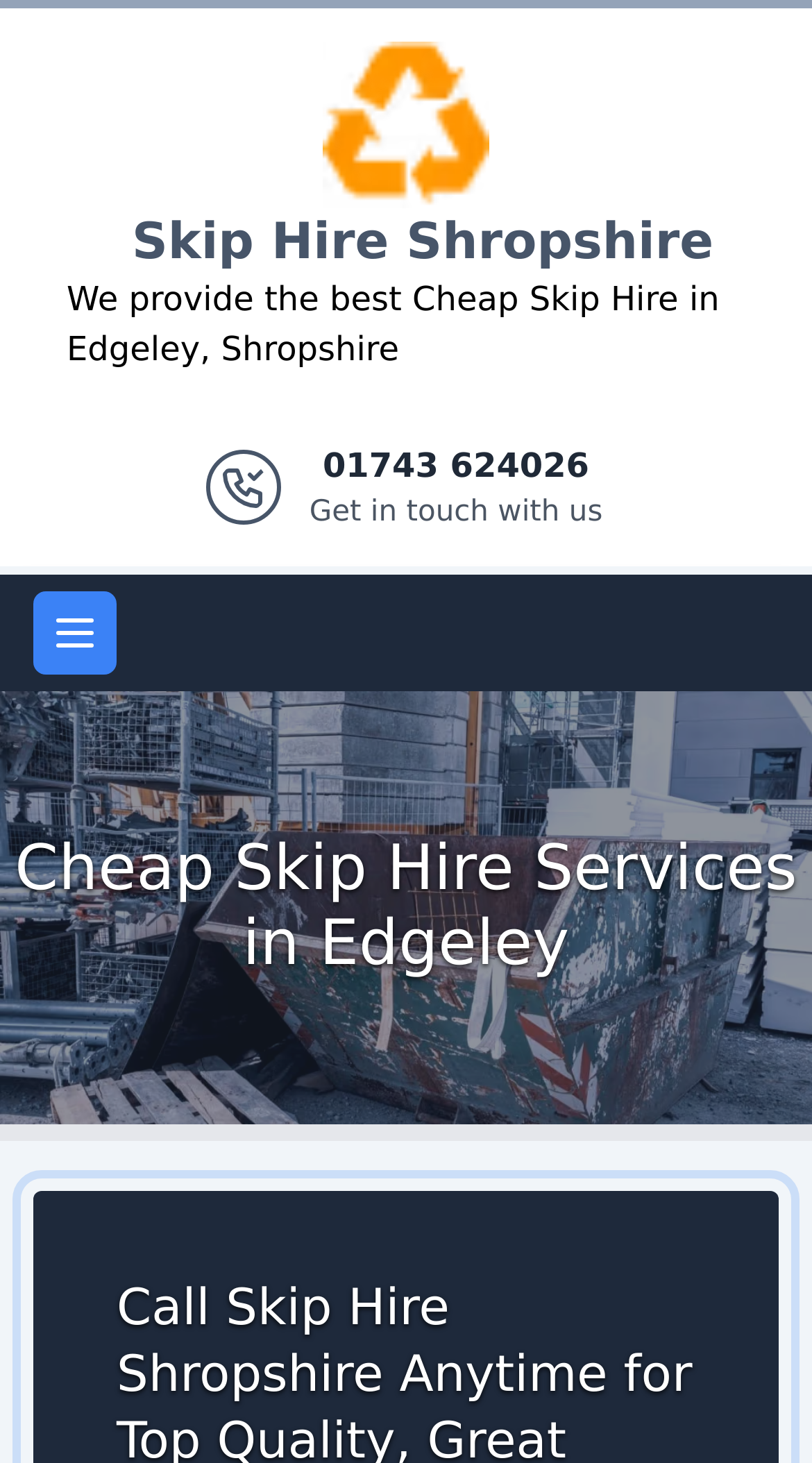Reply to the question with a single word or phrase:
What is the location where skip hire services are provided?

Edgeley, Shropshire